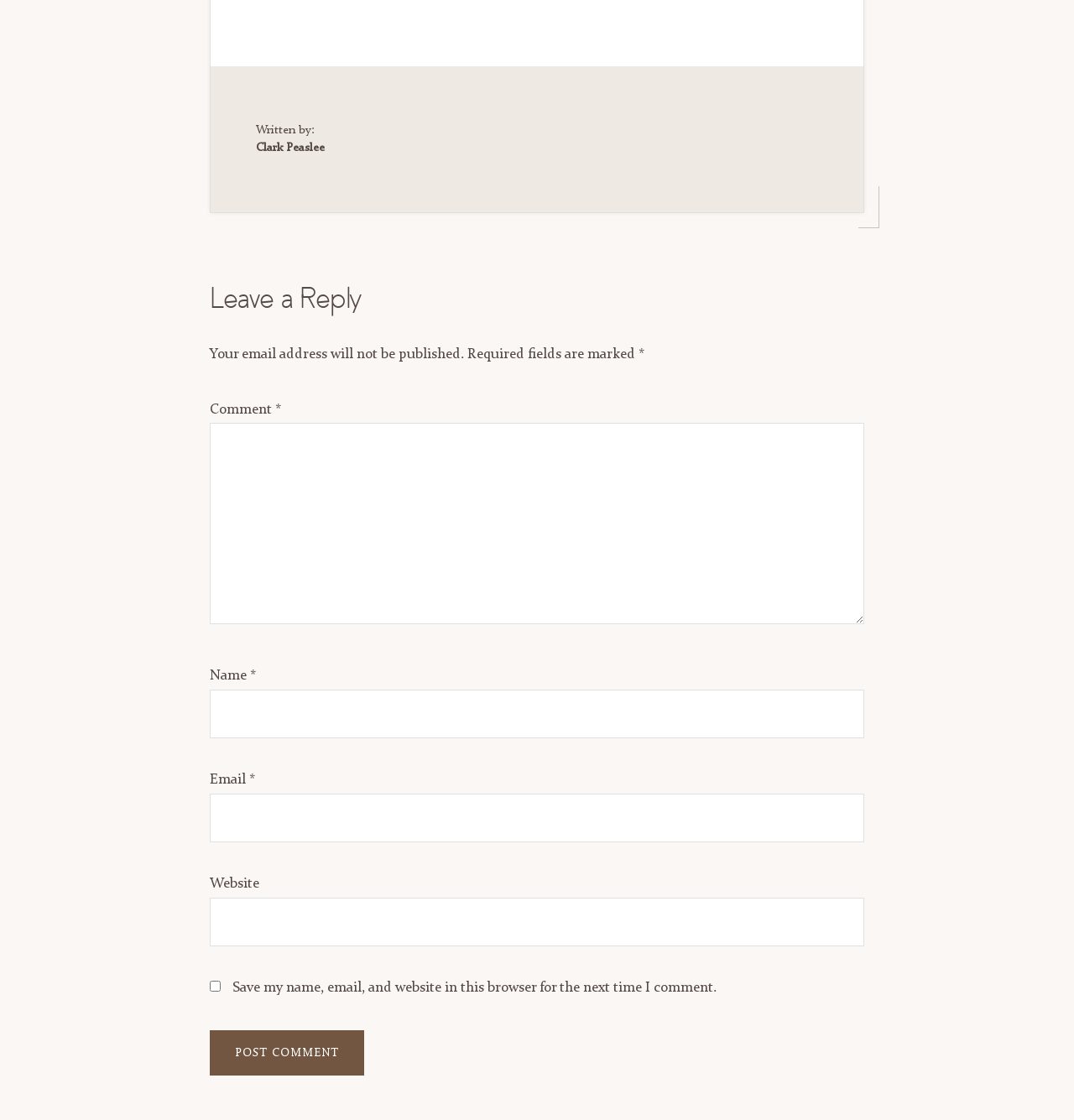What is the purpose of the checkbox?
Examine the image and give a concise answer in one word or a short phrase.

Save user data